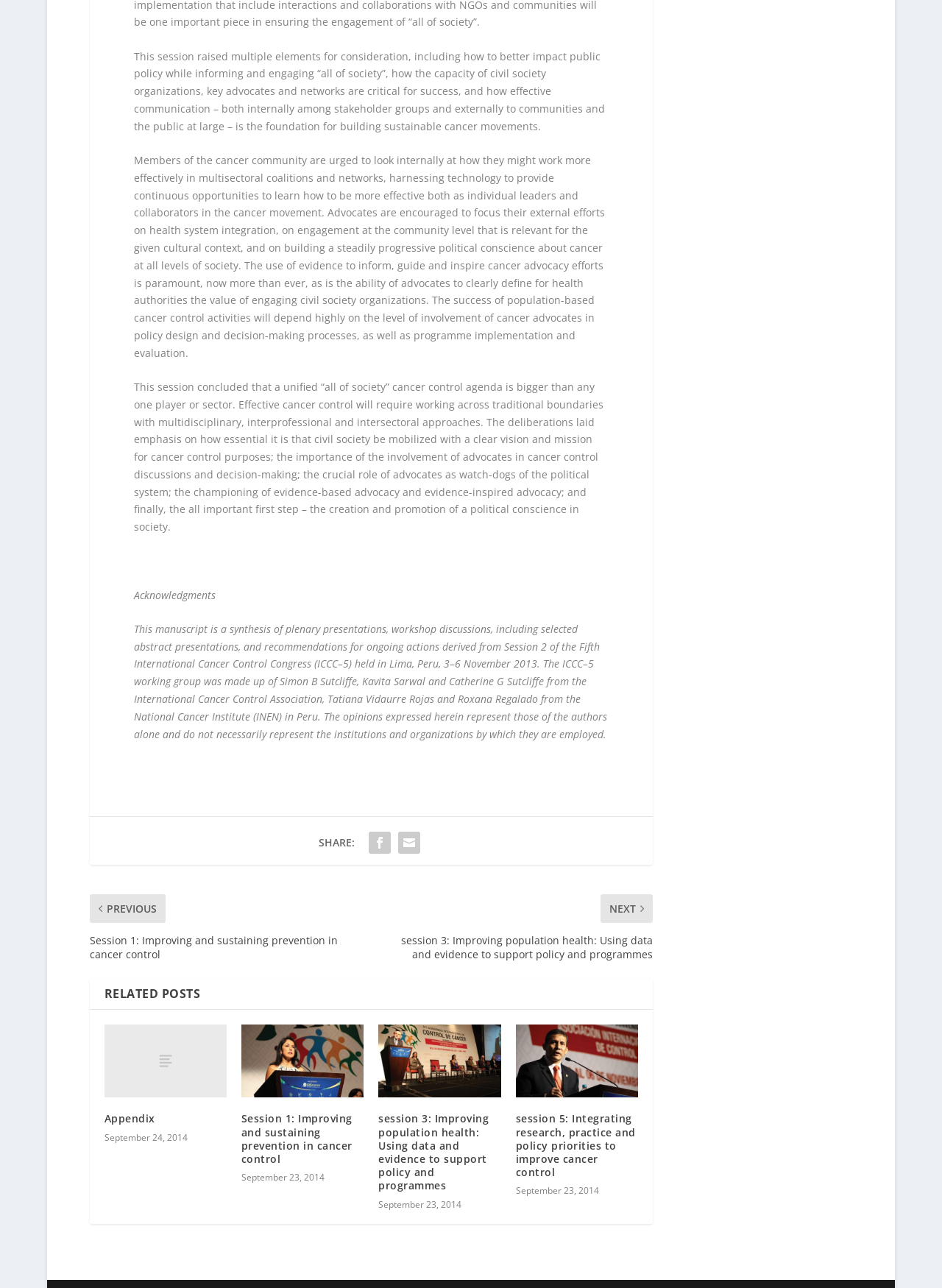Pinpoint the bounding box coordinates of the element to be clicked to execute the instruction: "Learn more about the publication".

[0.575, 0.984, 0.639, 0.995]